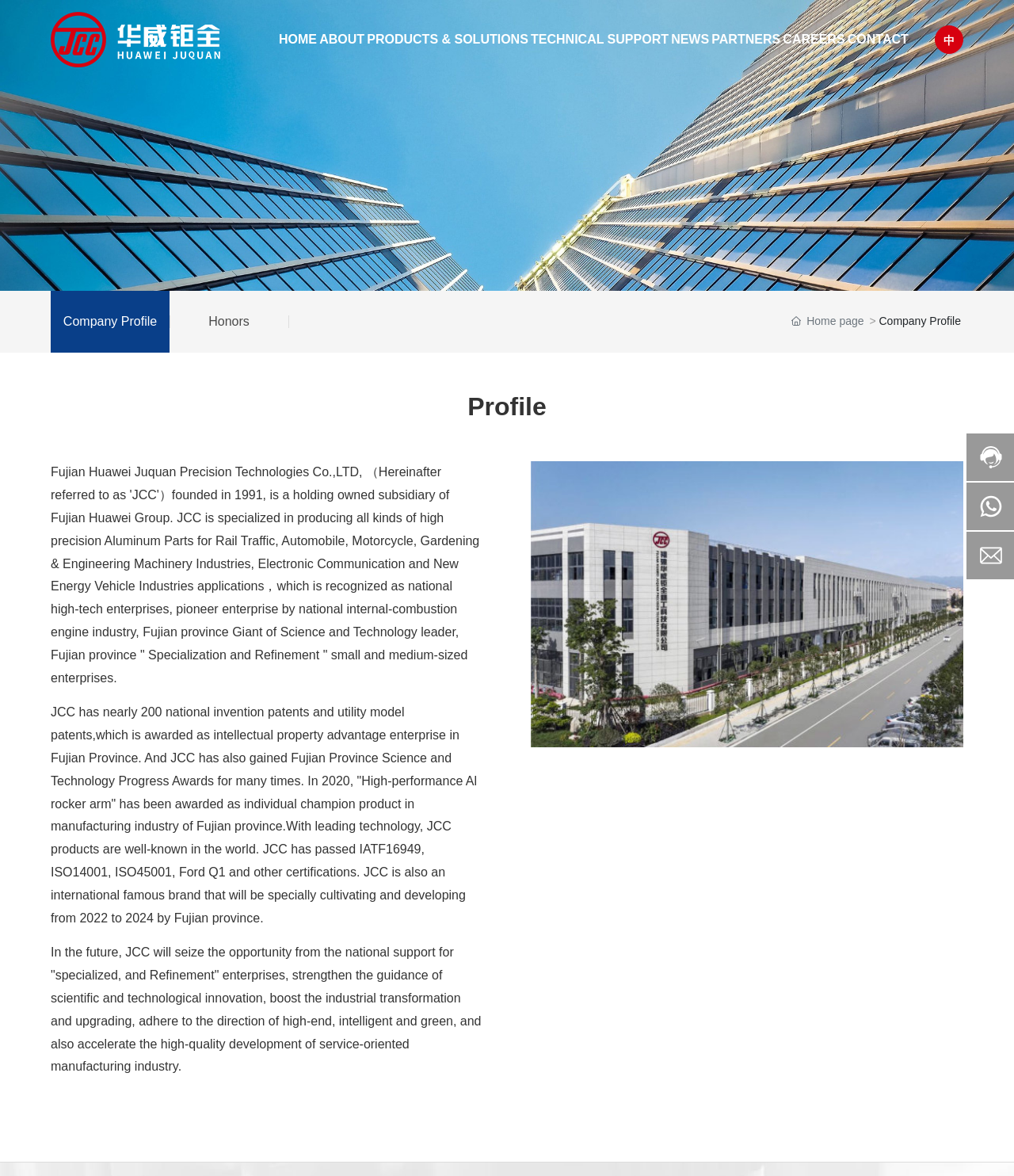For the element described, predict the bounding box coordinates as (top-left x, top-left y, bottom-right x, bottom-right y). All values should be between 0 and 1. Element description: alt="Huawei Juquan" title="Huawei Juquan"

[0.05, 0.027, 0.217, 0.038]